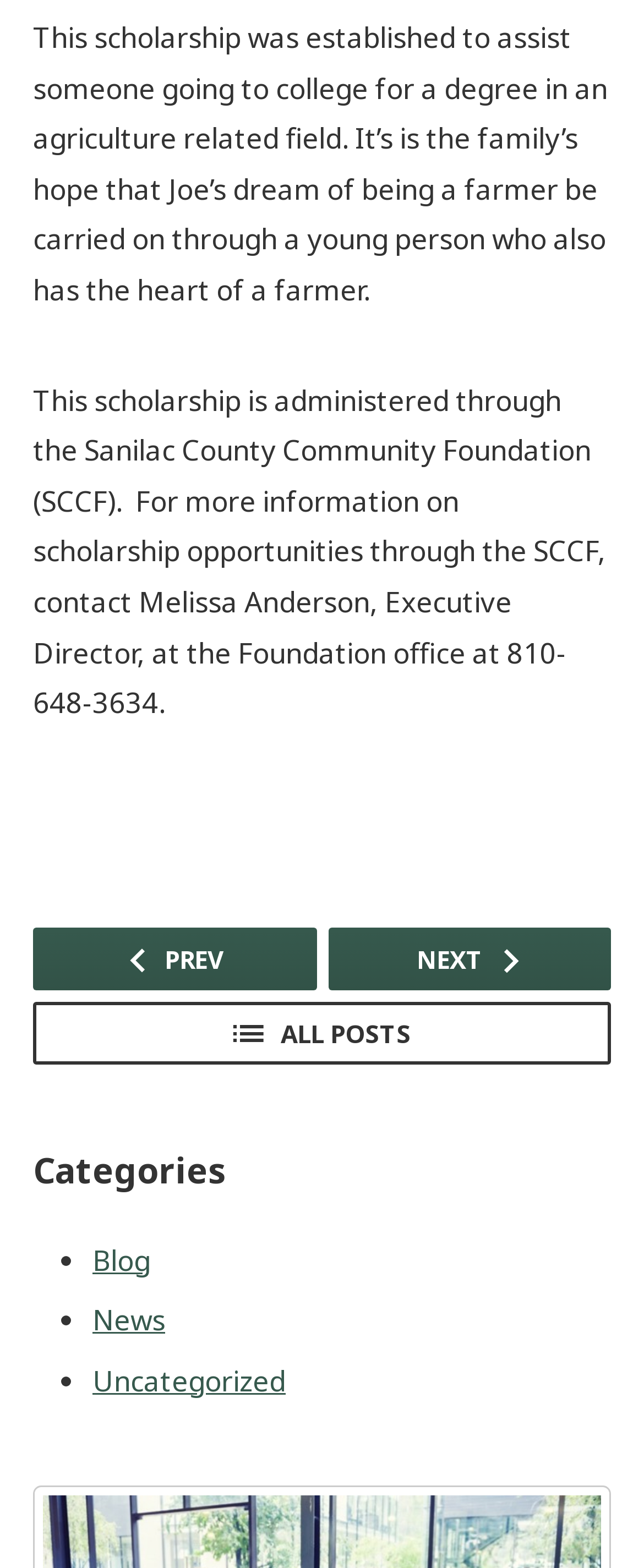Answer this question in one word or a short phrase: What is the contact information for the Executive Director?

810-648-3634